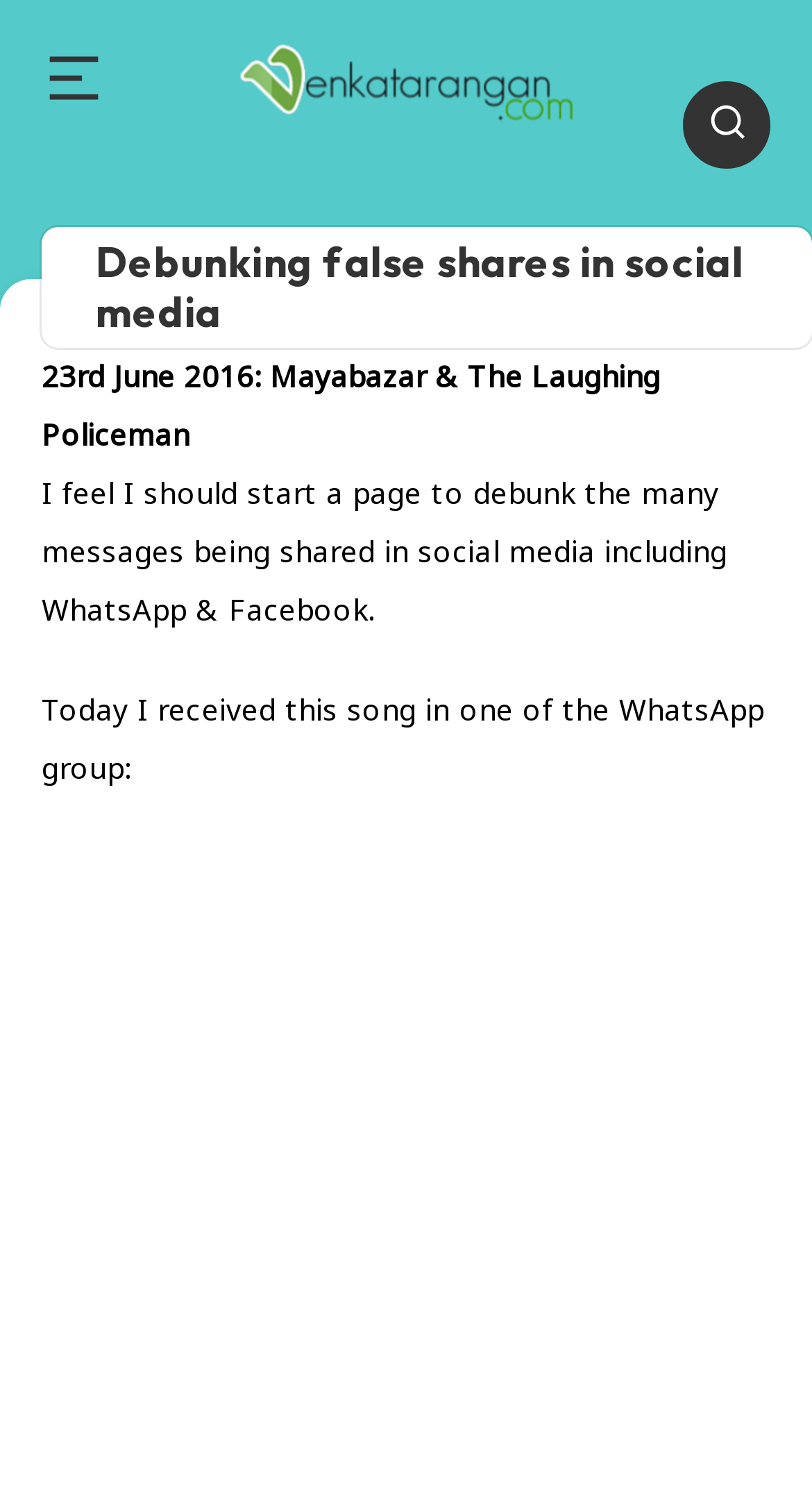How many images are on the page?
Answer the question with a thorough and detailed explanation.

I counted the number of image elements on the page and found three: one at the top, one next to the 'Venkatarangan blog' link, and one next to the 'Search' link.